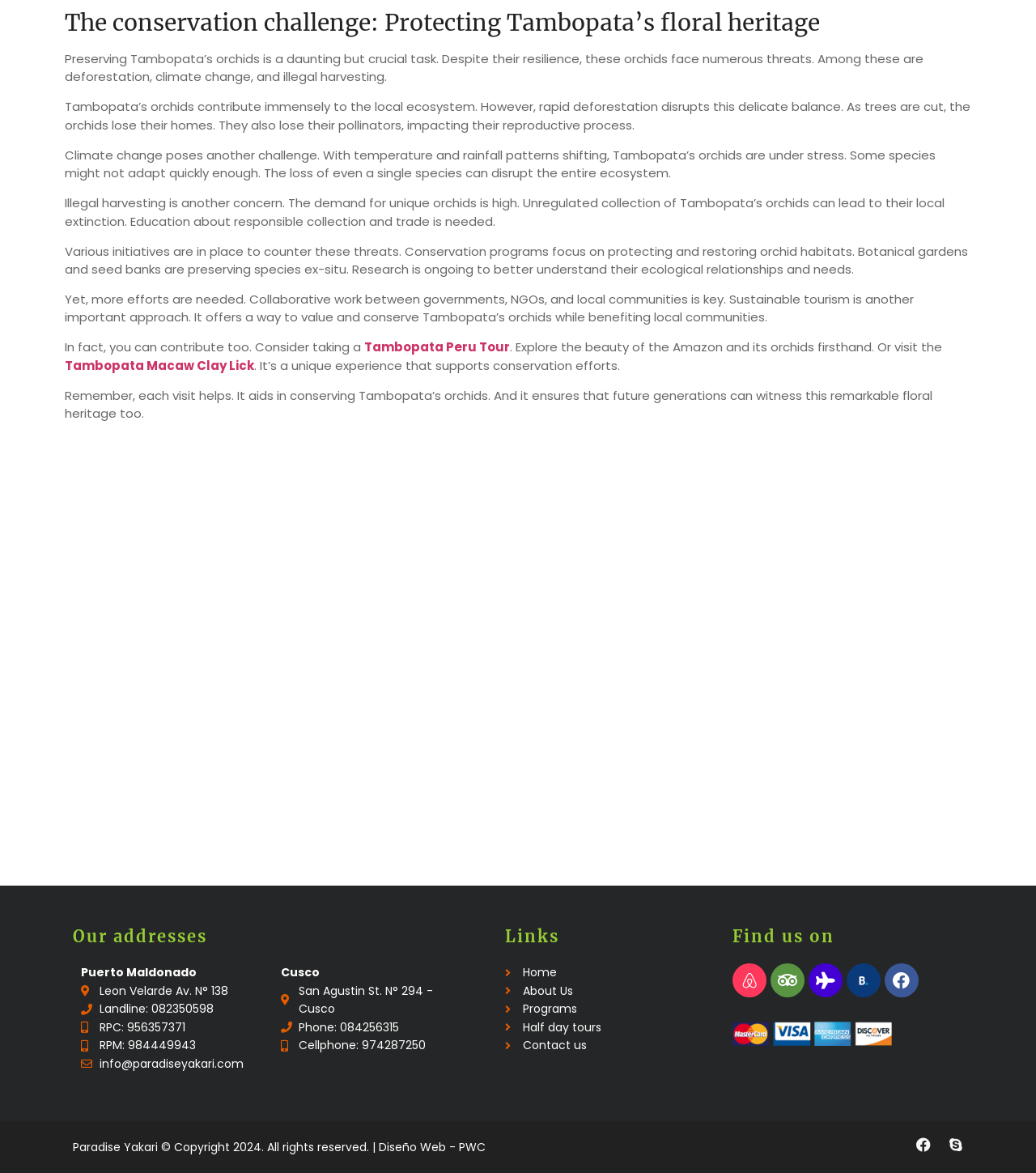Determine the bounding box coordinates for the area you should click to complete the following instruction: "Click on Tambopata Peru Tour link".

[0.352, 0.289, 0.492, 0.303]